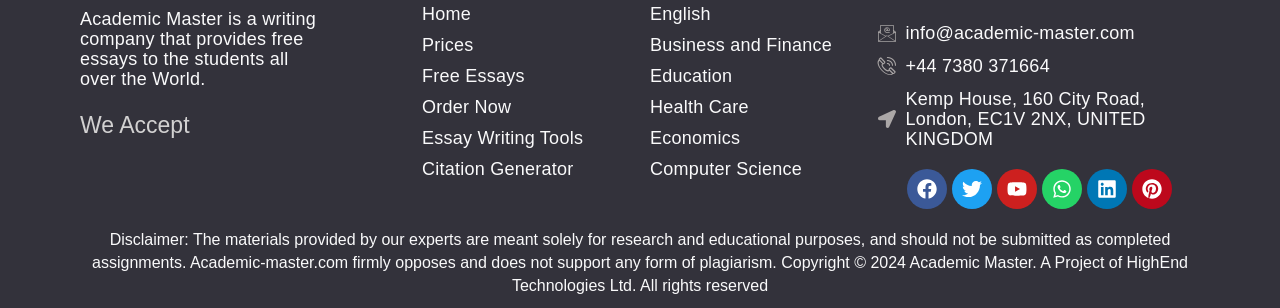Please identify the bounding box coordinates of the area that needs to be clicked to fulfill the following instruction: "Contact us."

None